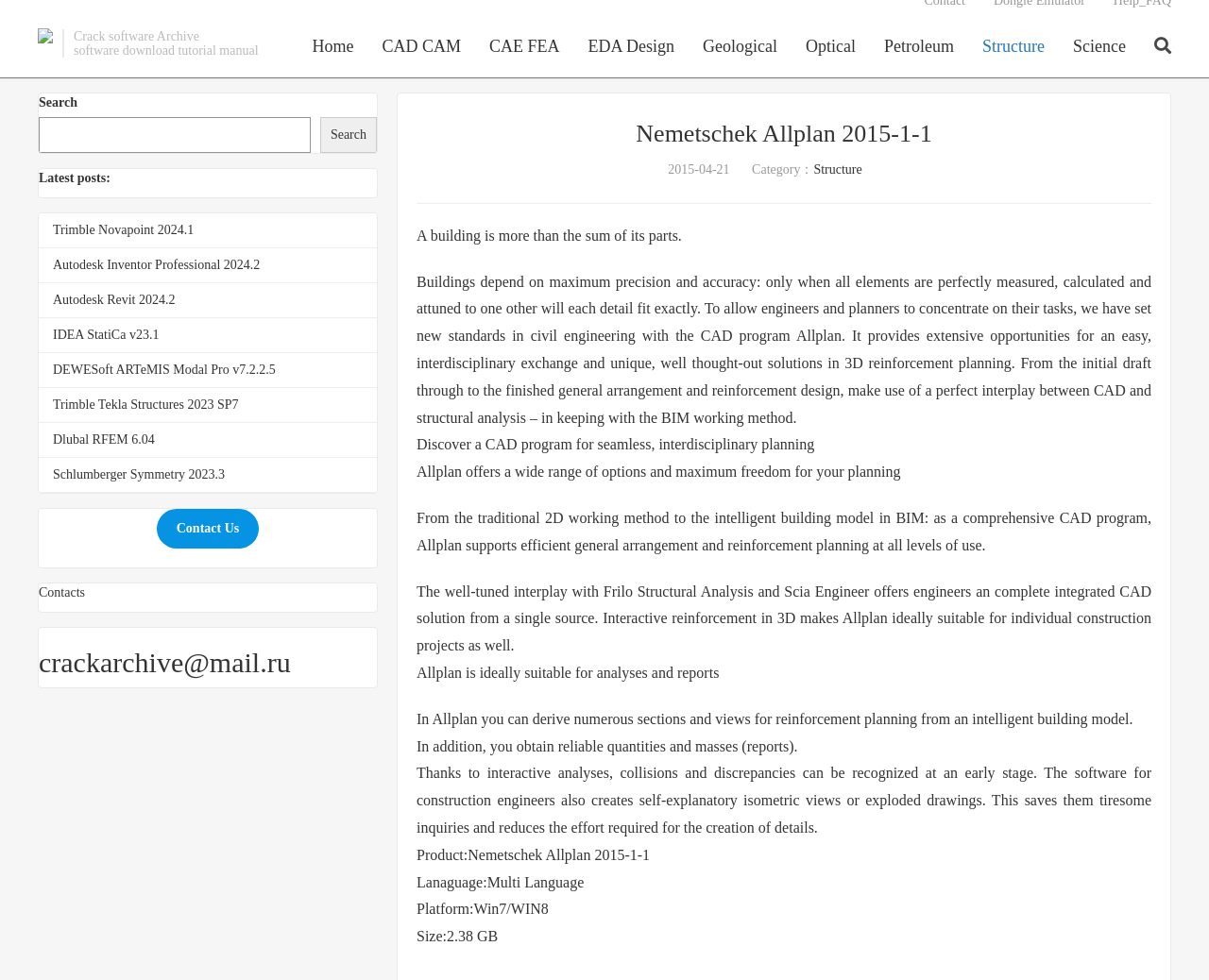Could you locate the bounding box coordinates for the section that should be clicked to accomplish this task: "Click on the 'Home' link".

[0.258, 0.053, 0.293, 0.091]